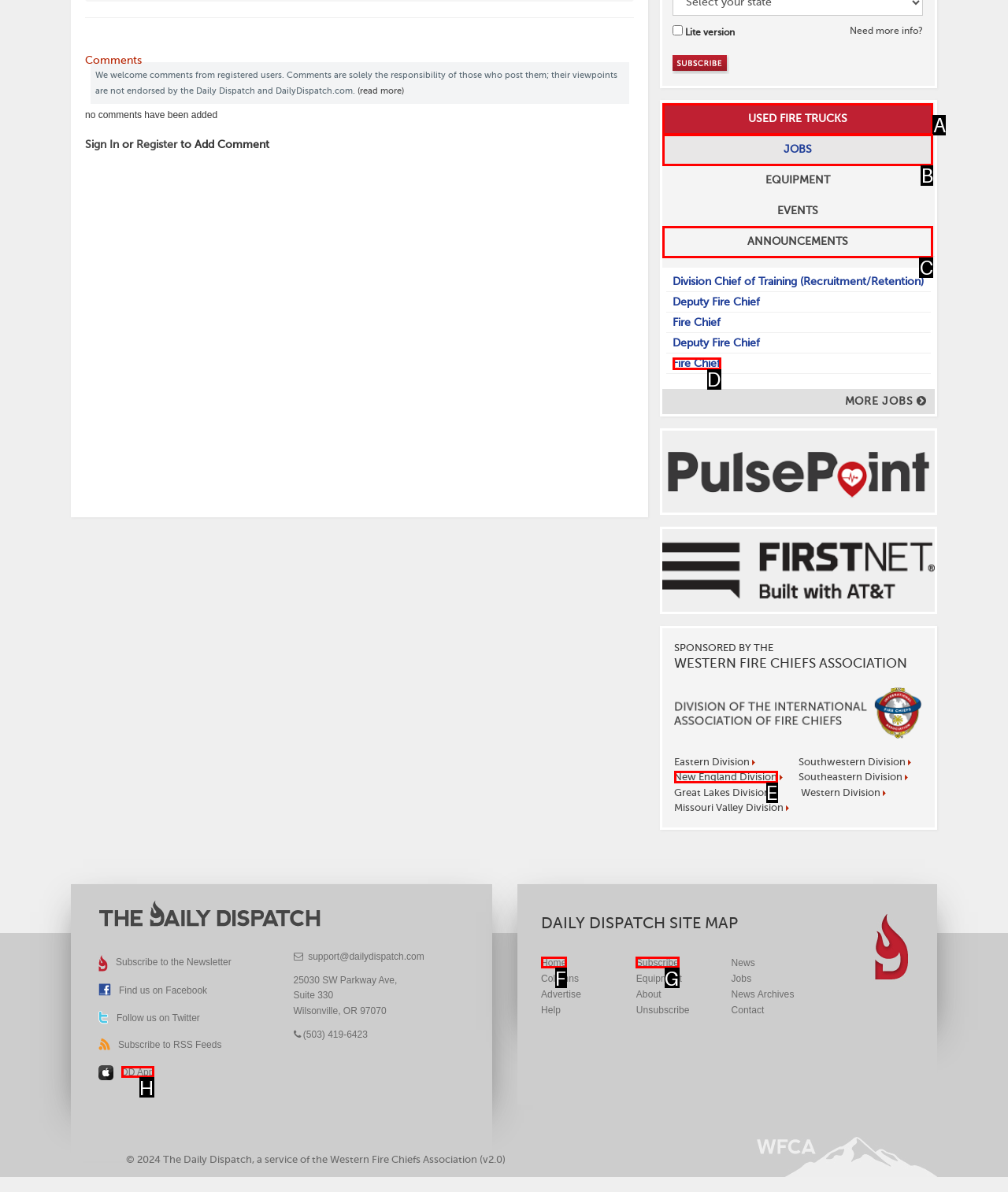Find the option that best fits the description: DD App. Answer with the letter of the option.

H